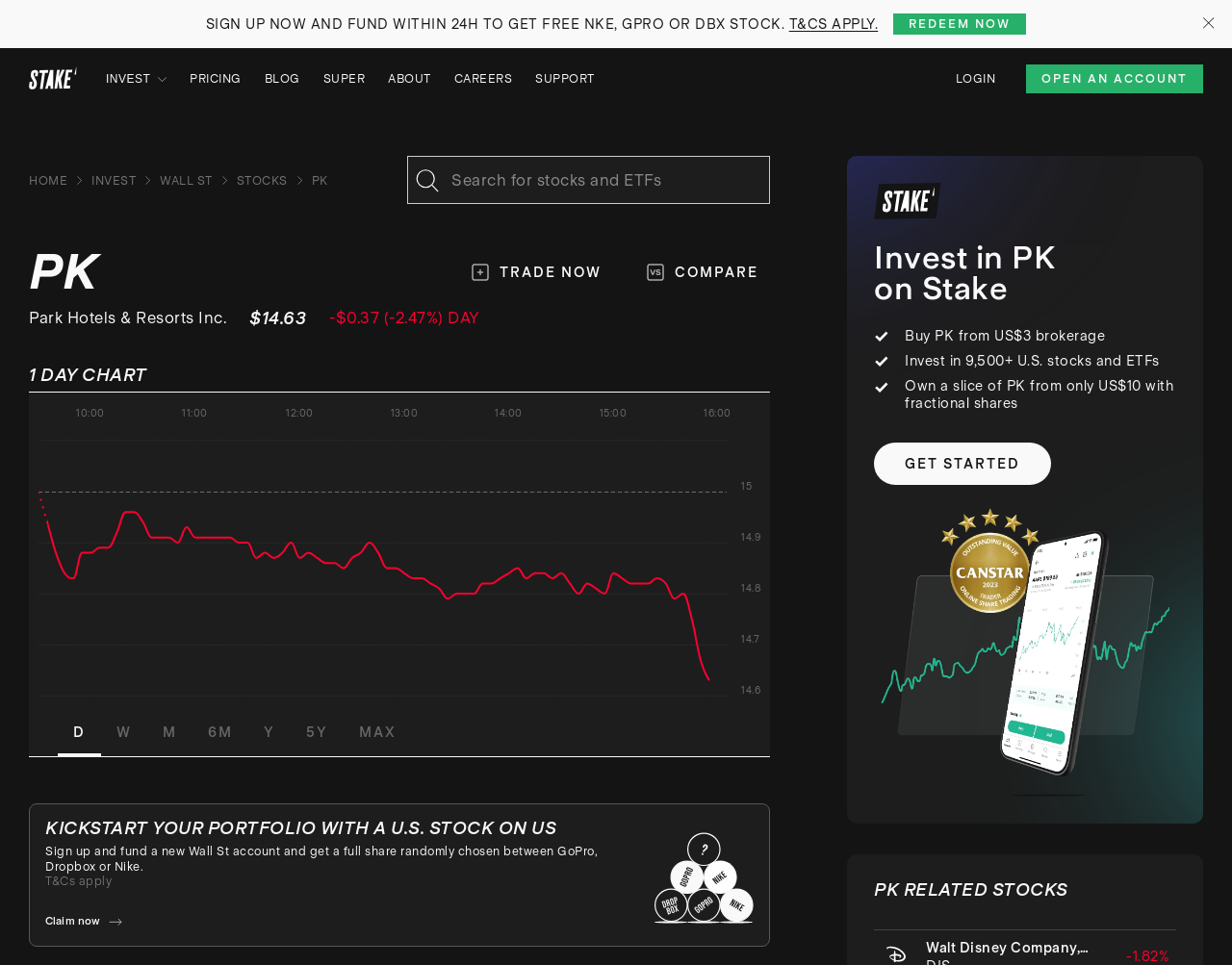Please identify the bounding box coordinates of the region to click in order to complete the task: "Trade now". The coordinates must be four float numbers between 0 and 1, specified as [left, top, right, bottom].

[0.374, 0.259, 0.498, 0.304]